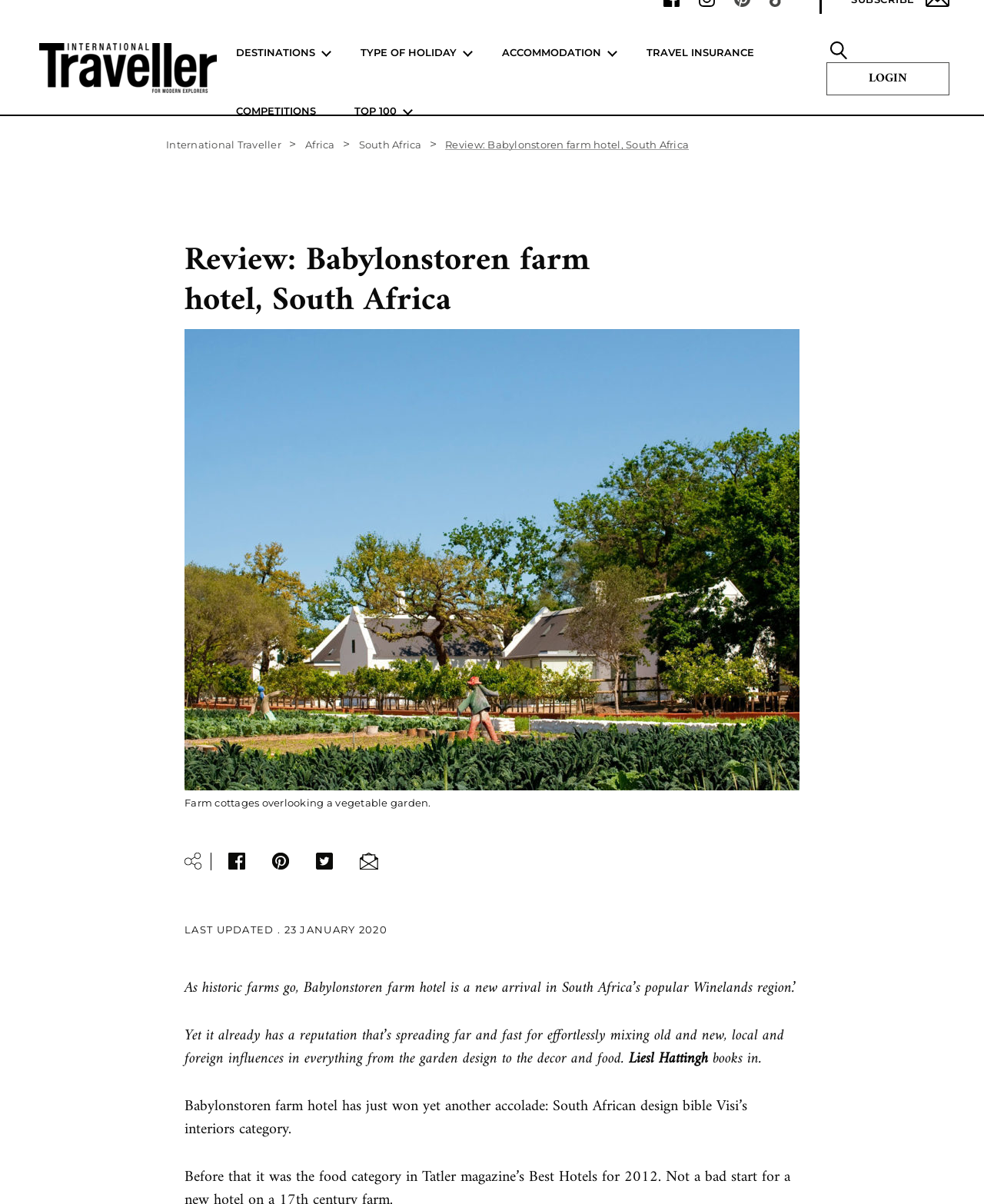Please identify the bounding box coordinates of the element's region that should be clicked to execute the following instruction: "Log in to the website". The bounding box coordinates must be four float numbers between 0 and 1, i.e., [left, top, right, bottom].

[0.84, 0.052, 0.965, 0.079]